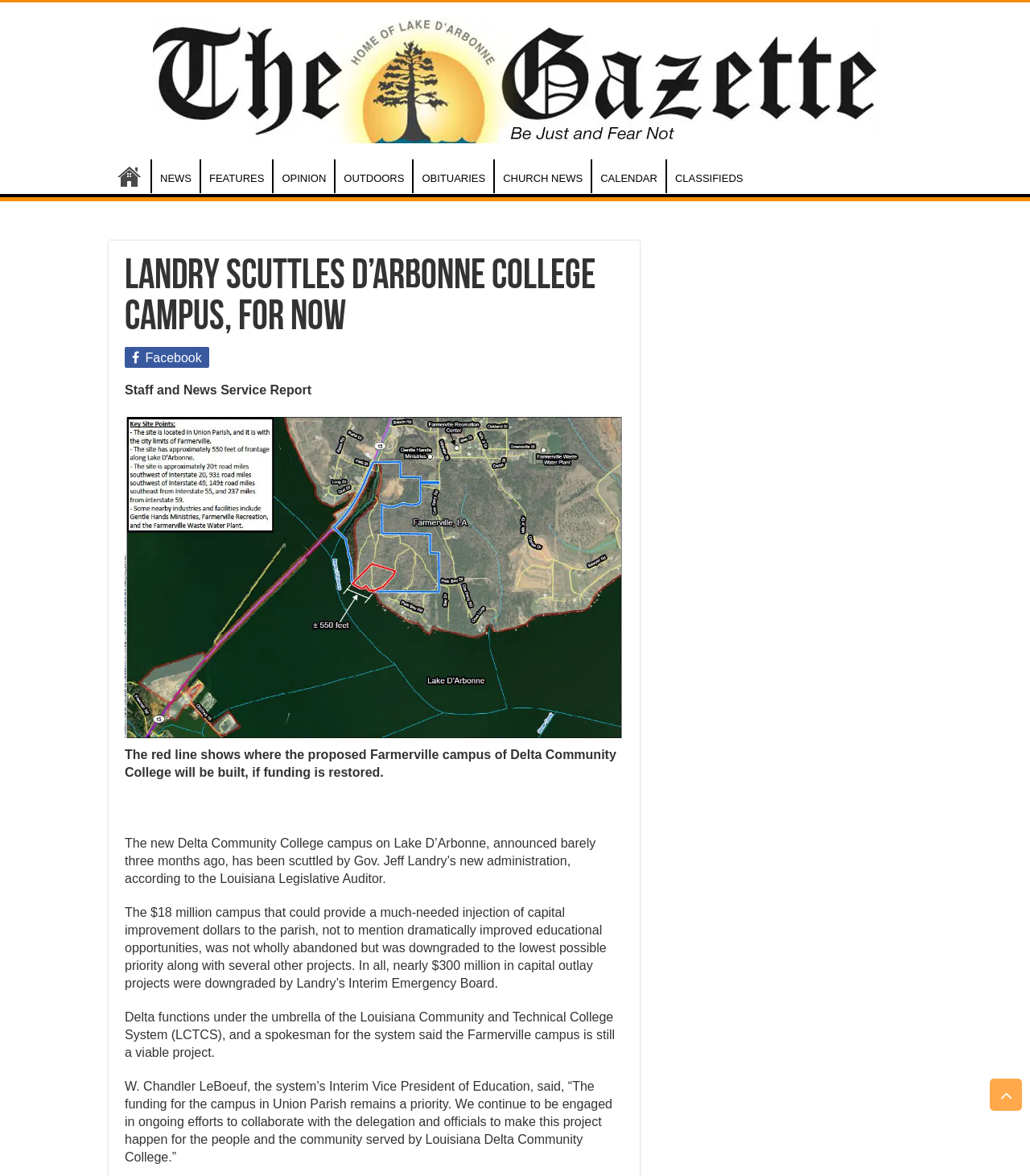What is the name of the college campus proposed to be built?
Kindly offer a comprehensive and detailed response to the question.

The article mentions that the proposed campus of Delta Community College will be built in Farmerville, if funding is restored.